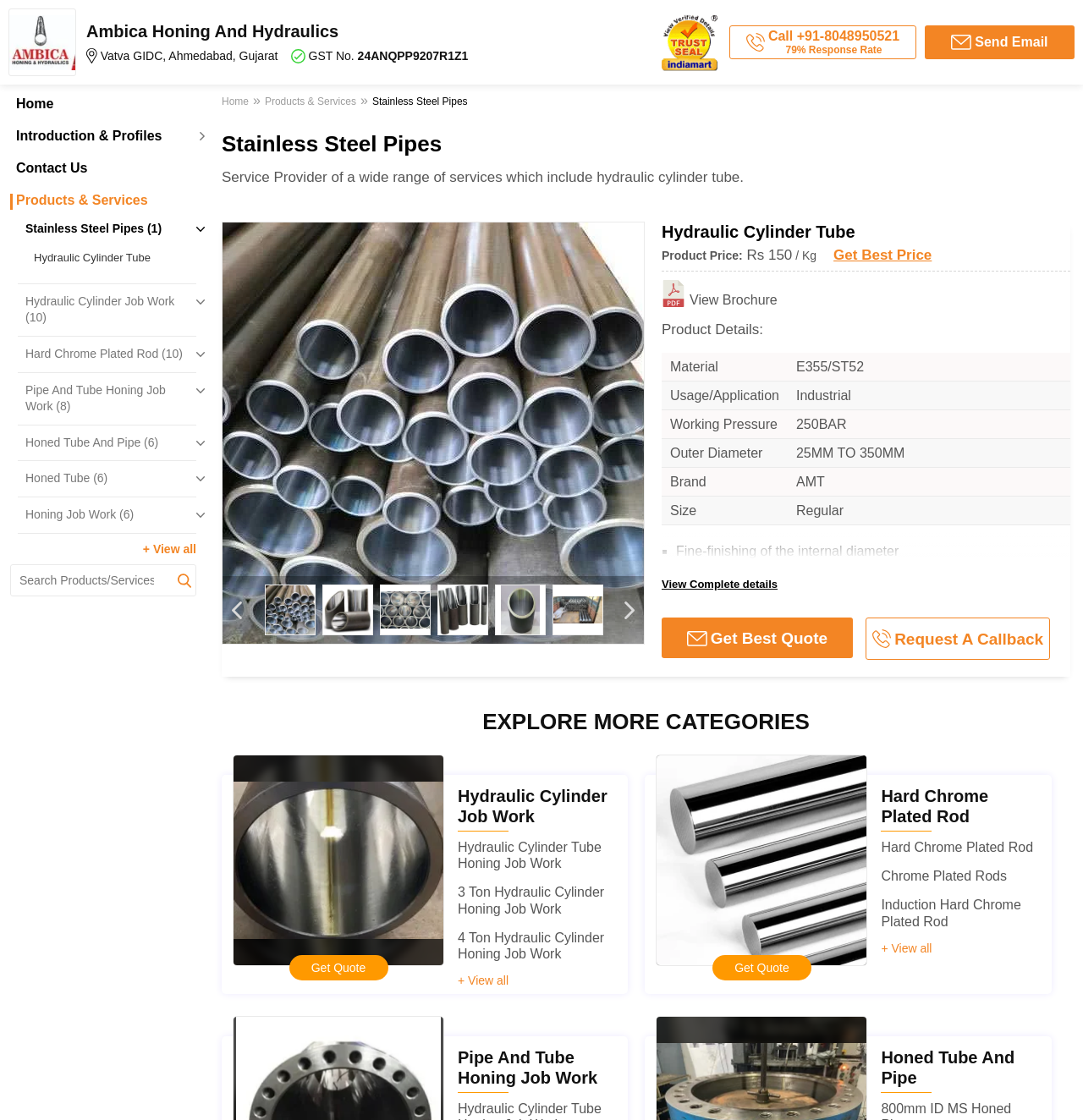What is the price of the Hydraulic Cylinder Tube?
Examine the webpage screenshot and provide an in-depth answer to the question.

The price of the Hydraulic Cylinder Tube can be found in the product details section, where it is written as 'Product Price: Rs 150 /Kg'.